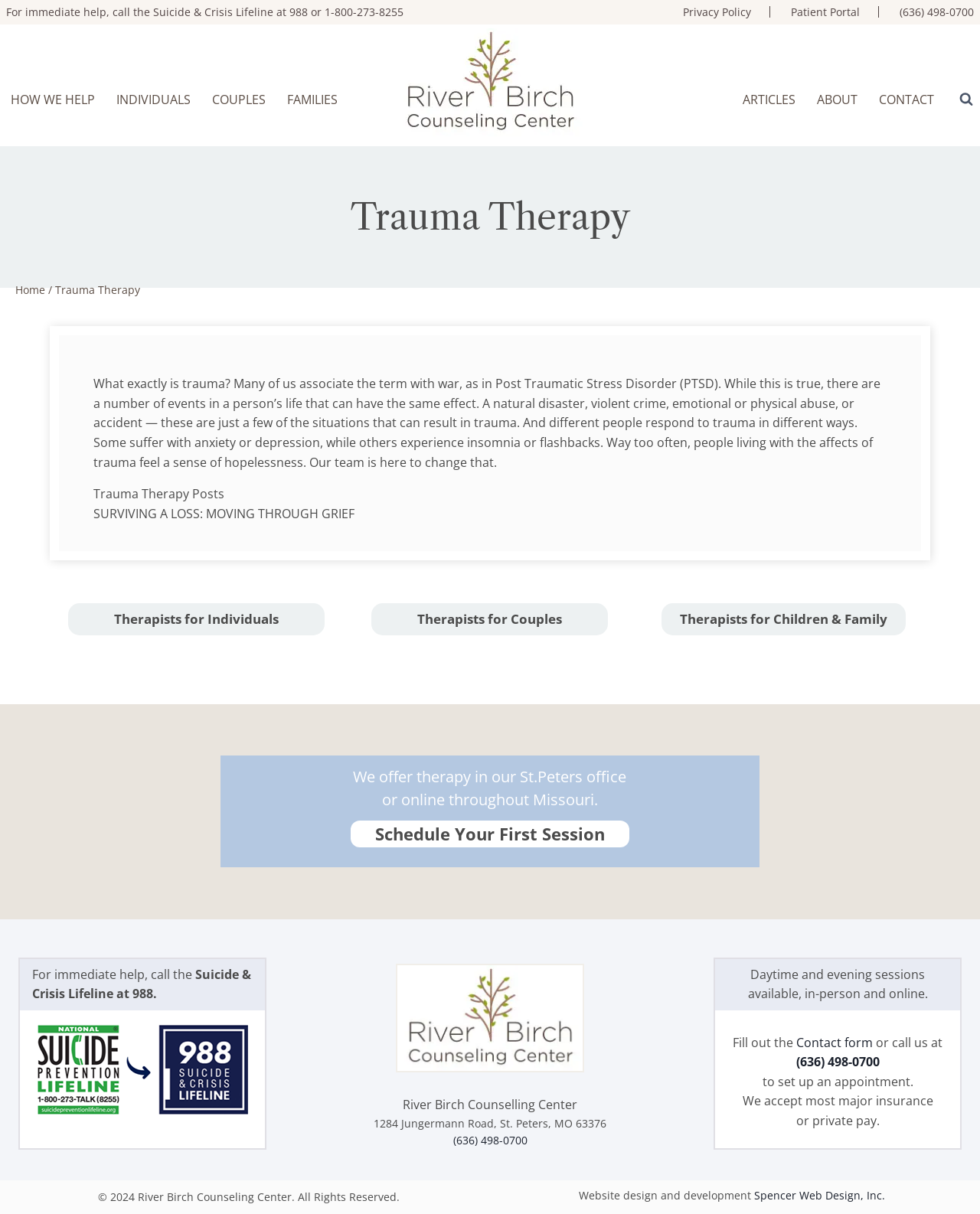Give the bounding box coordinates for the element described by: "How We Help".

[0.0, 0.075, 0.108, 0.091]